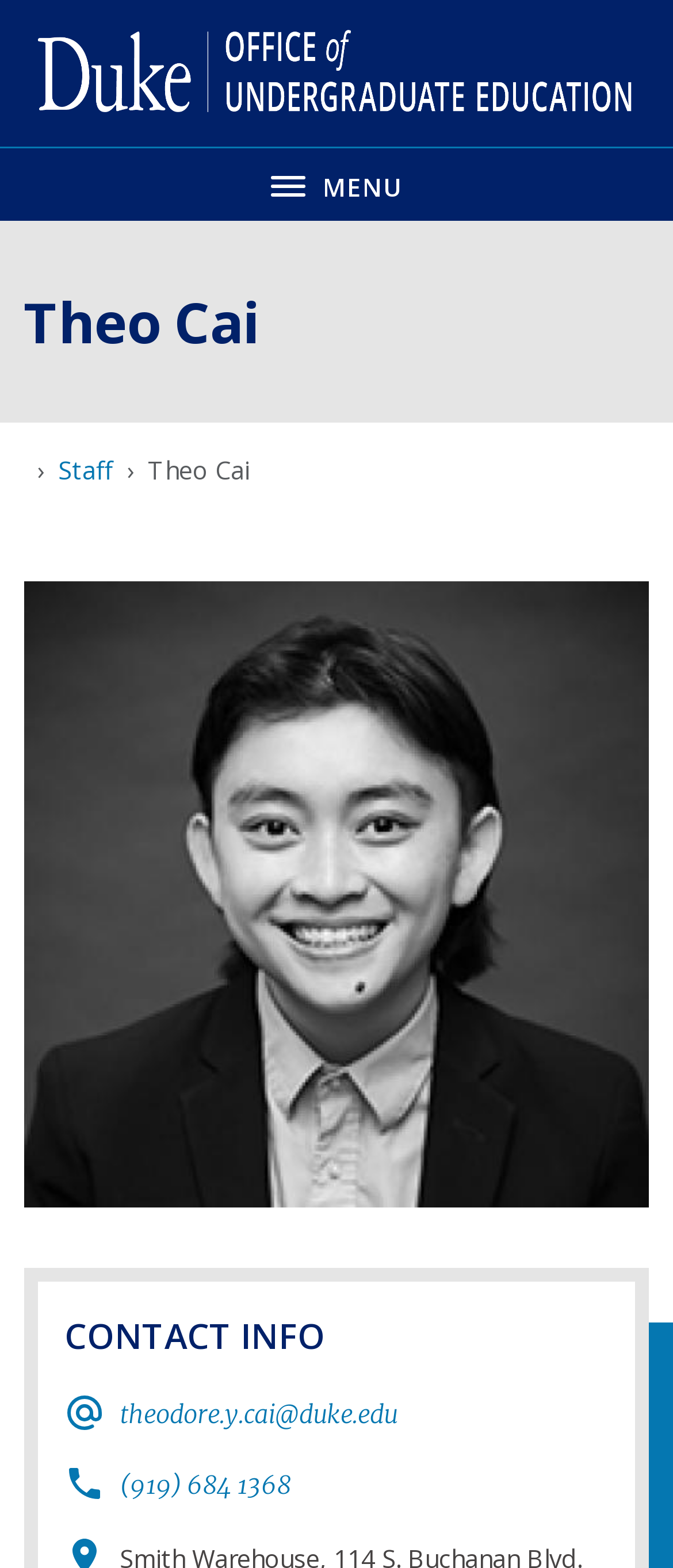What is the organization that the person on this webpage is affiliated with? From the image, respond with a single word or brief phrase.

Duke University Office of Undergraduate Education